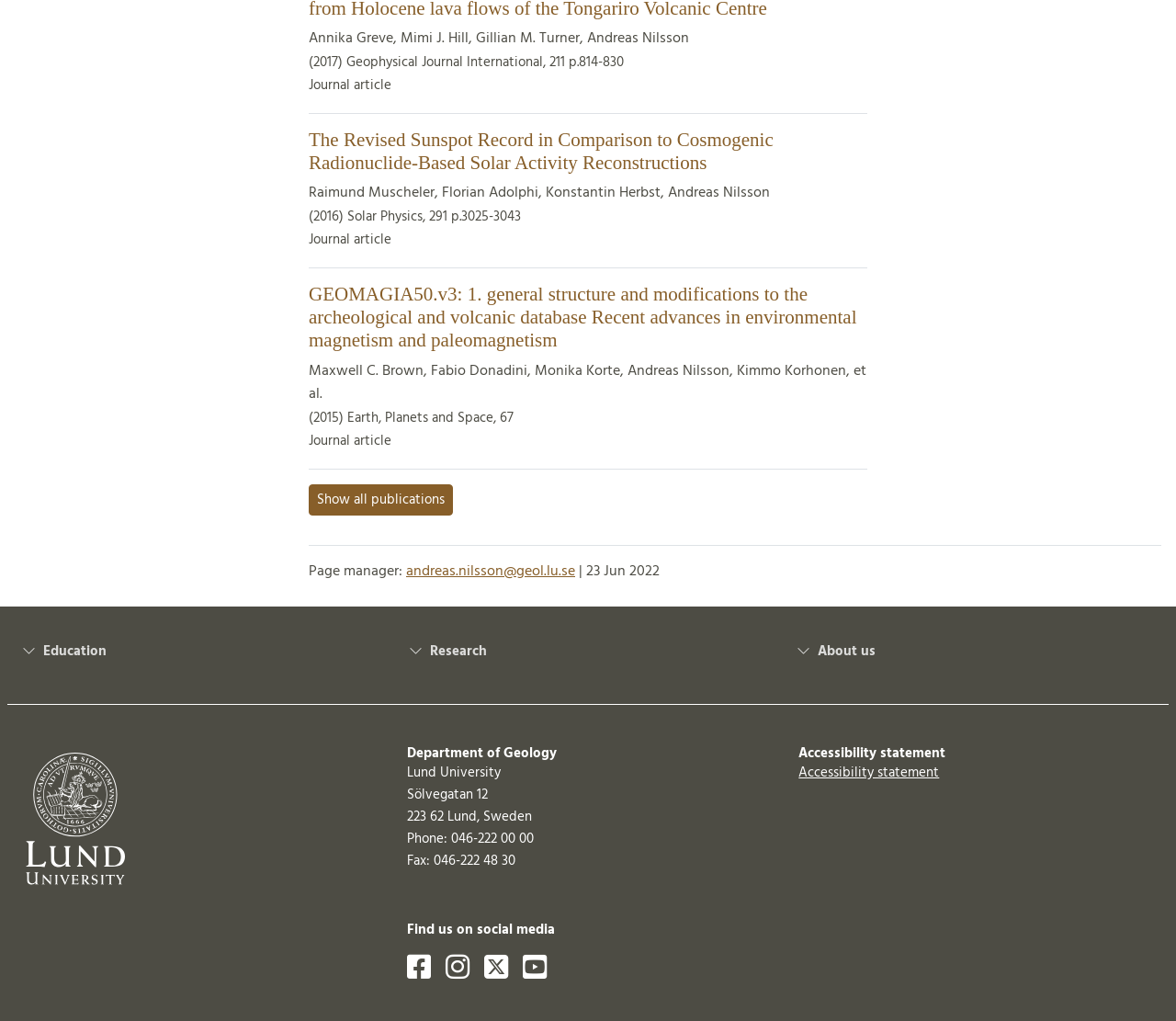Using the details from the image, please elaborate on the following question: What is the name of the department?

I found the answer by looking at the heading element that says 'Department of Geology' located at the bottom of the page, above the address and contact information.